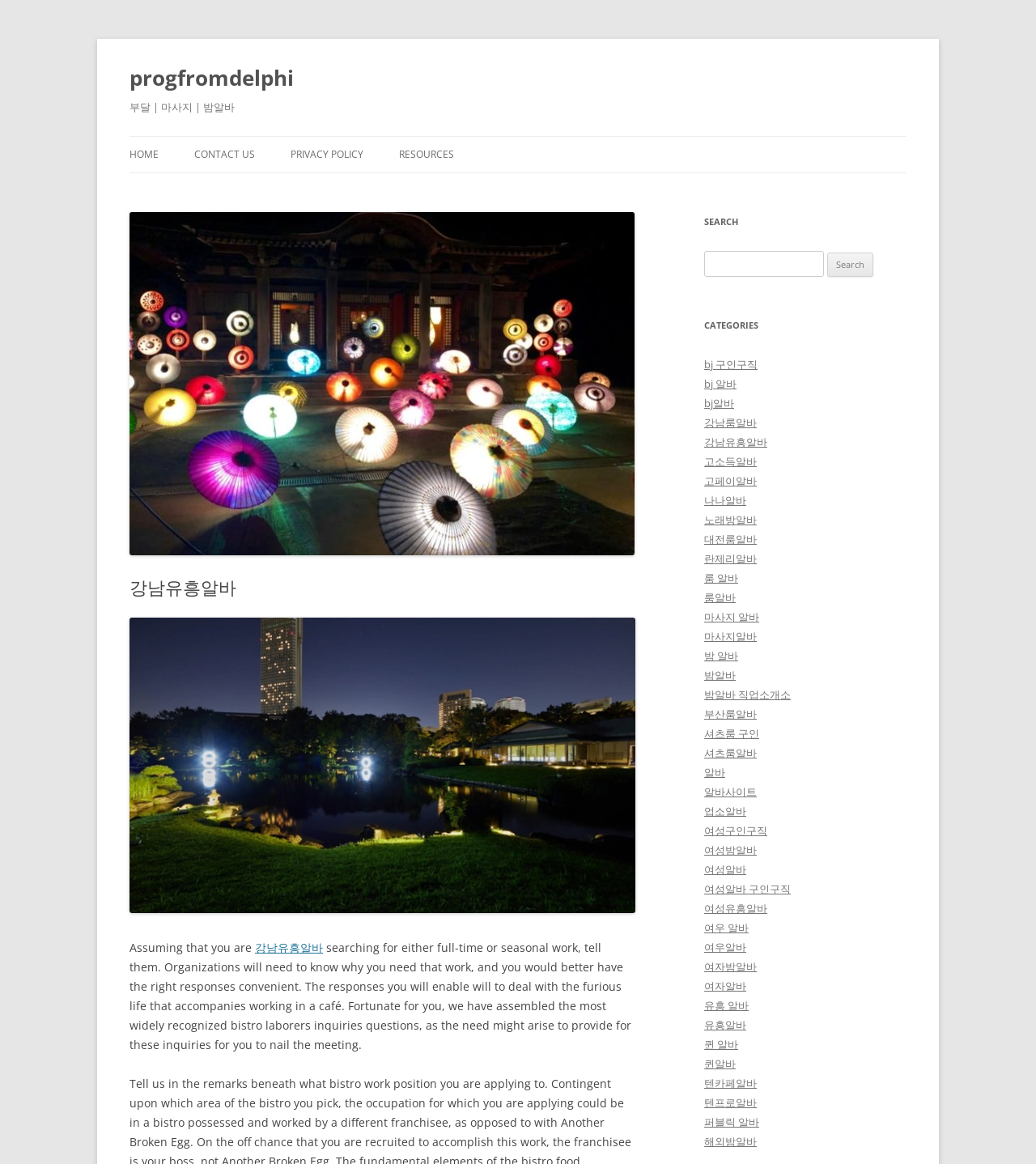Please locate the bounding box coordinates of the element that should be clicked to achieve the given instruction: "Search for:".

[0.68, 0.216, 0.795, 0.238]